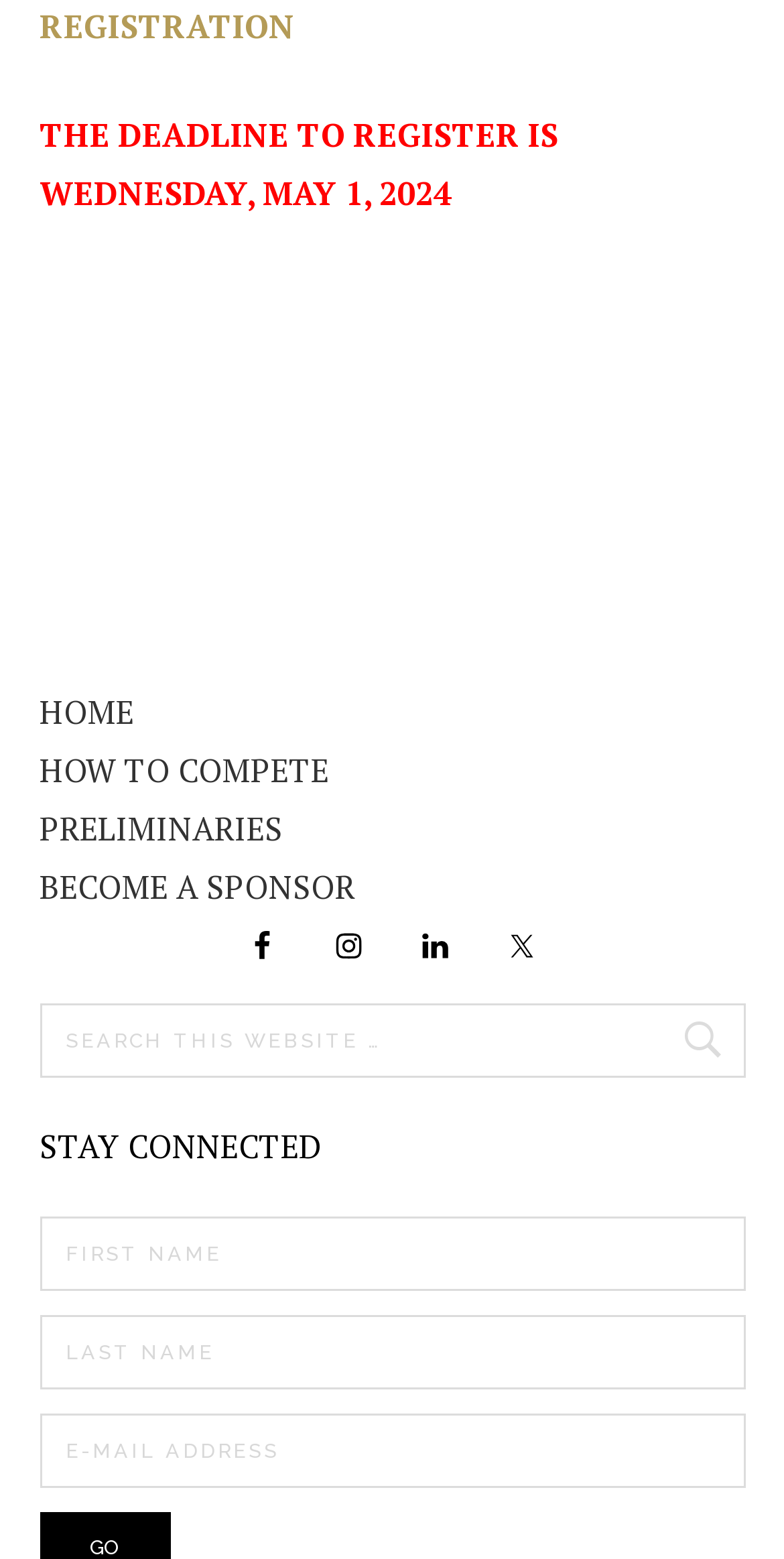Provide the bounding box for the UI element matching this description: "Instagram".

[0.405, 0.587, 0.485, 0.627]